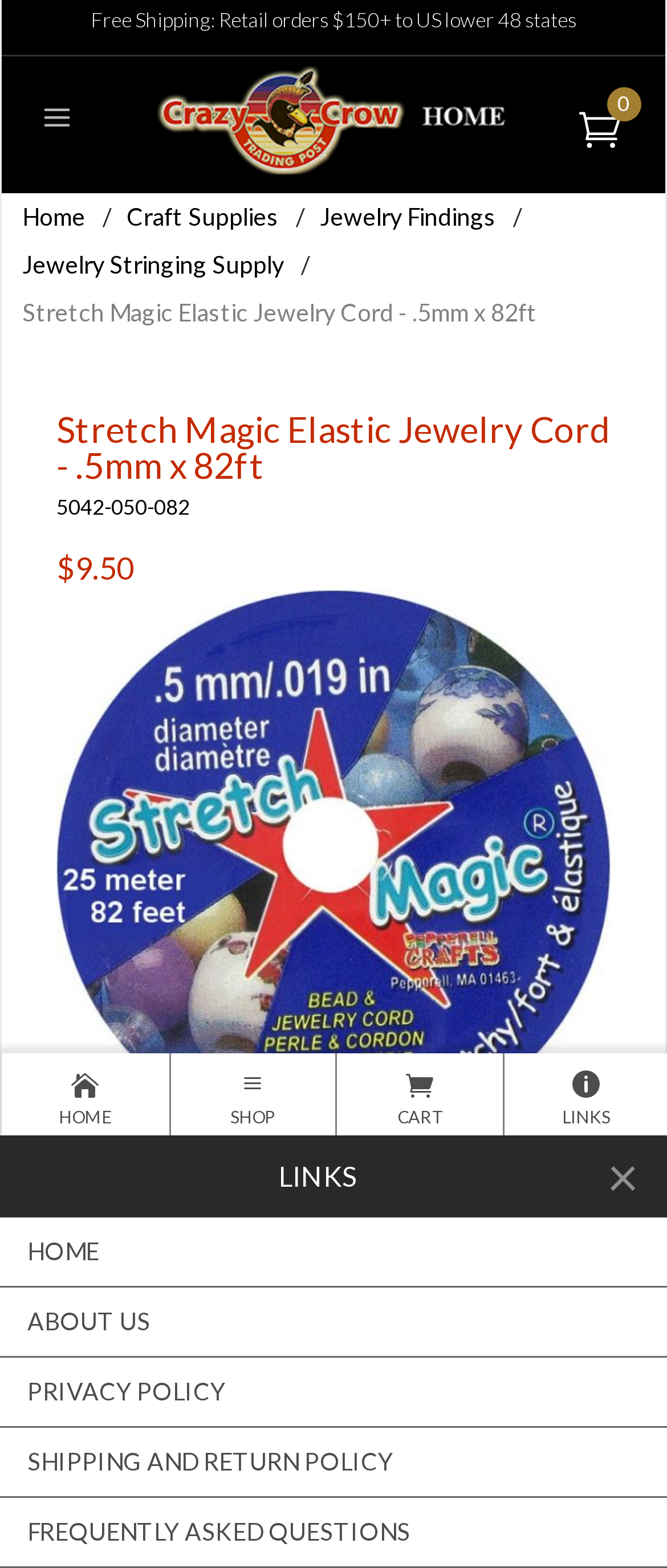Give a one-word or short-phrase answer to the following question: 
What is the price of the Stretch Magic Elastic Jewelry Cord?

$9.50